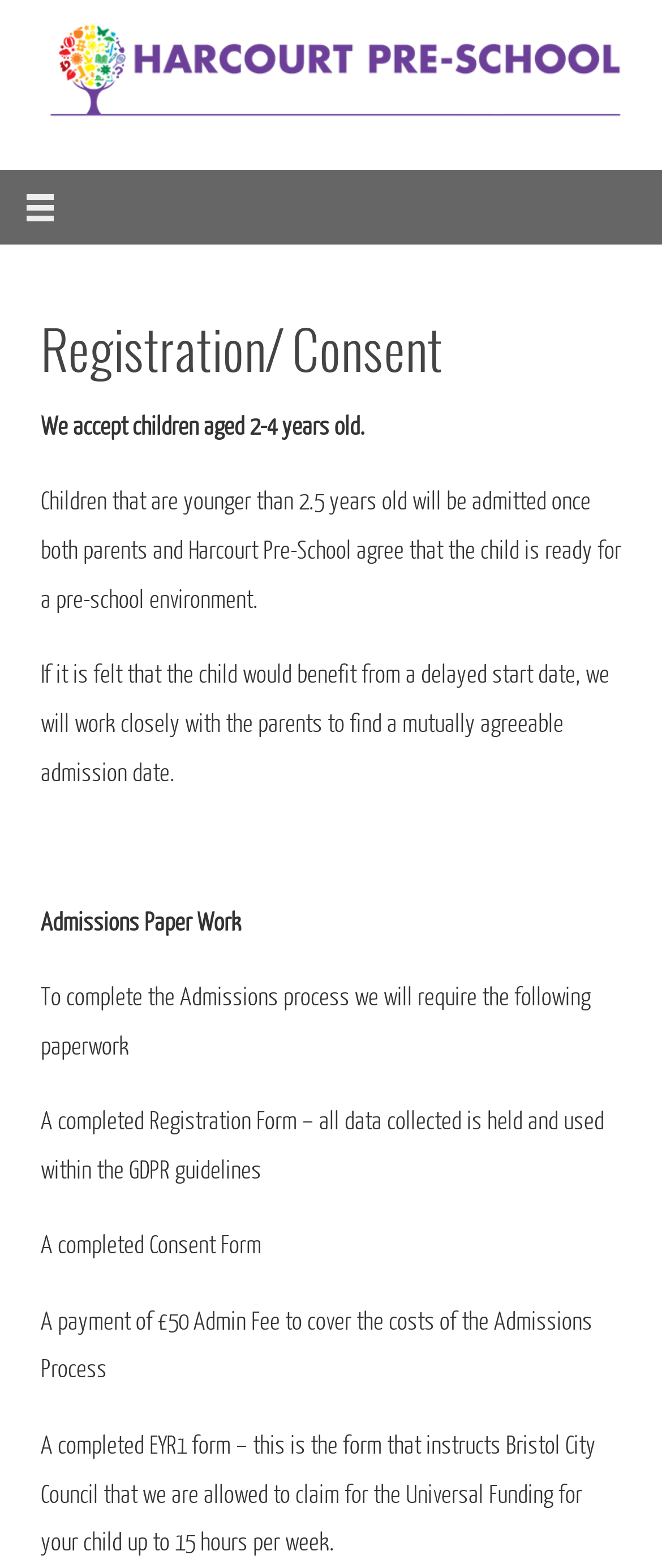Please analyze the image and provide a thorough answer to the question:
Is there a fee for the Admissions process?

The webpage states that a payment of £50 Admin Fee is required to cover the costs of the Admissions Process.